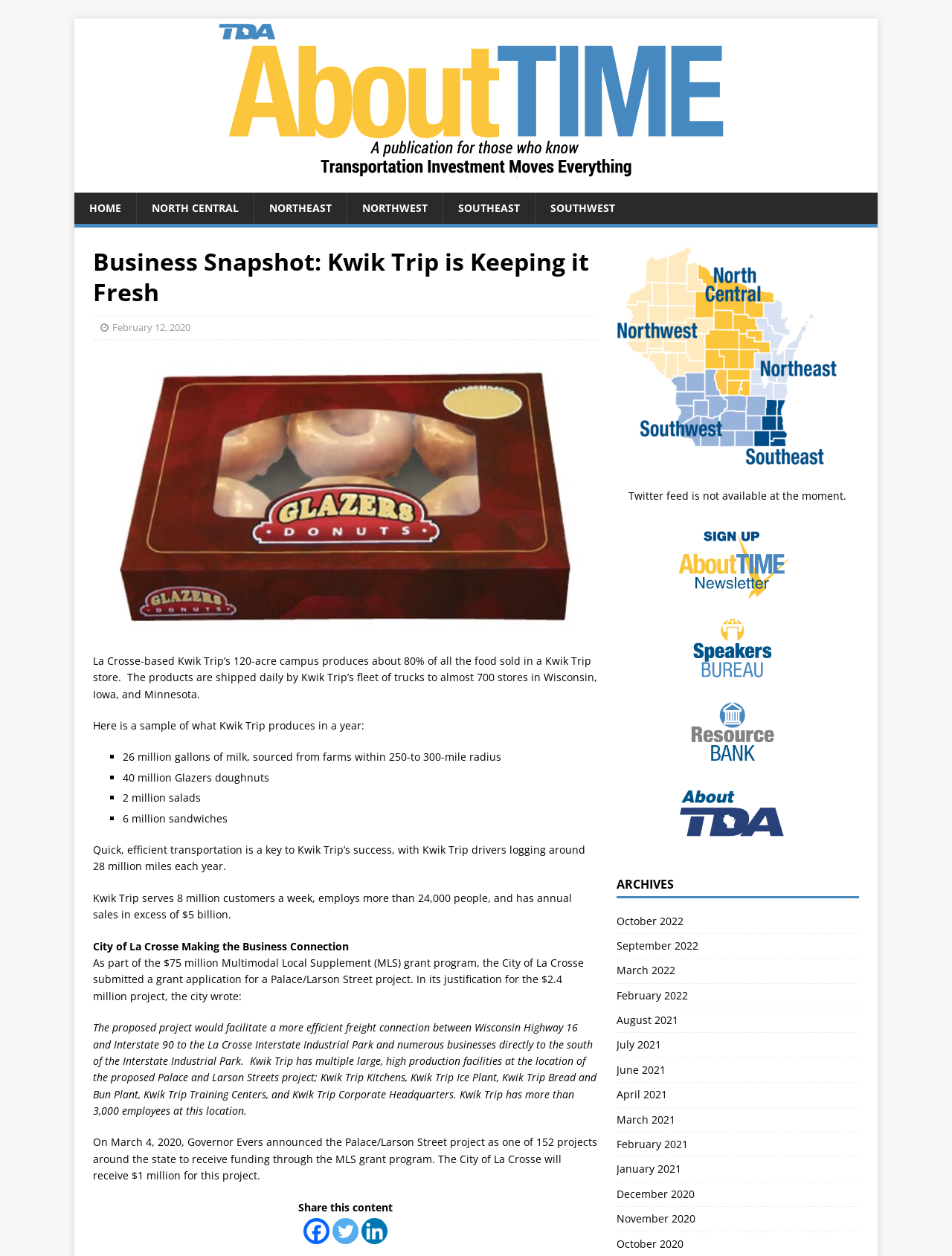Generate the text content of the main headline of the webpage.

Business Snapshot: Kwik Trip is Keeping it Fresh